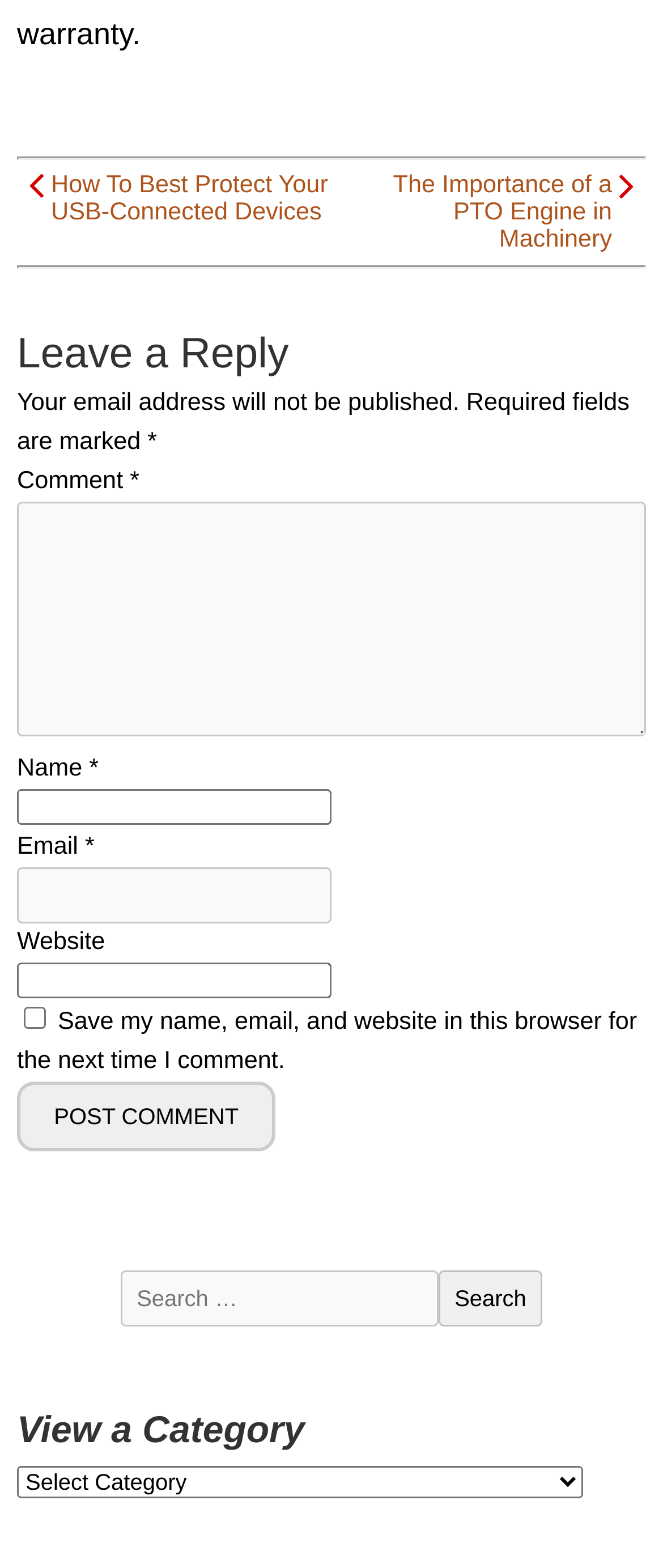Please mark the bounding box coordinates of the area that should be clicked to carry out the instruction: "Post a comment".

[0.026, 0.69, 0.416, 0.734]